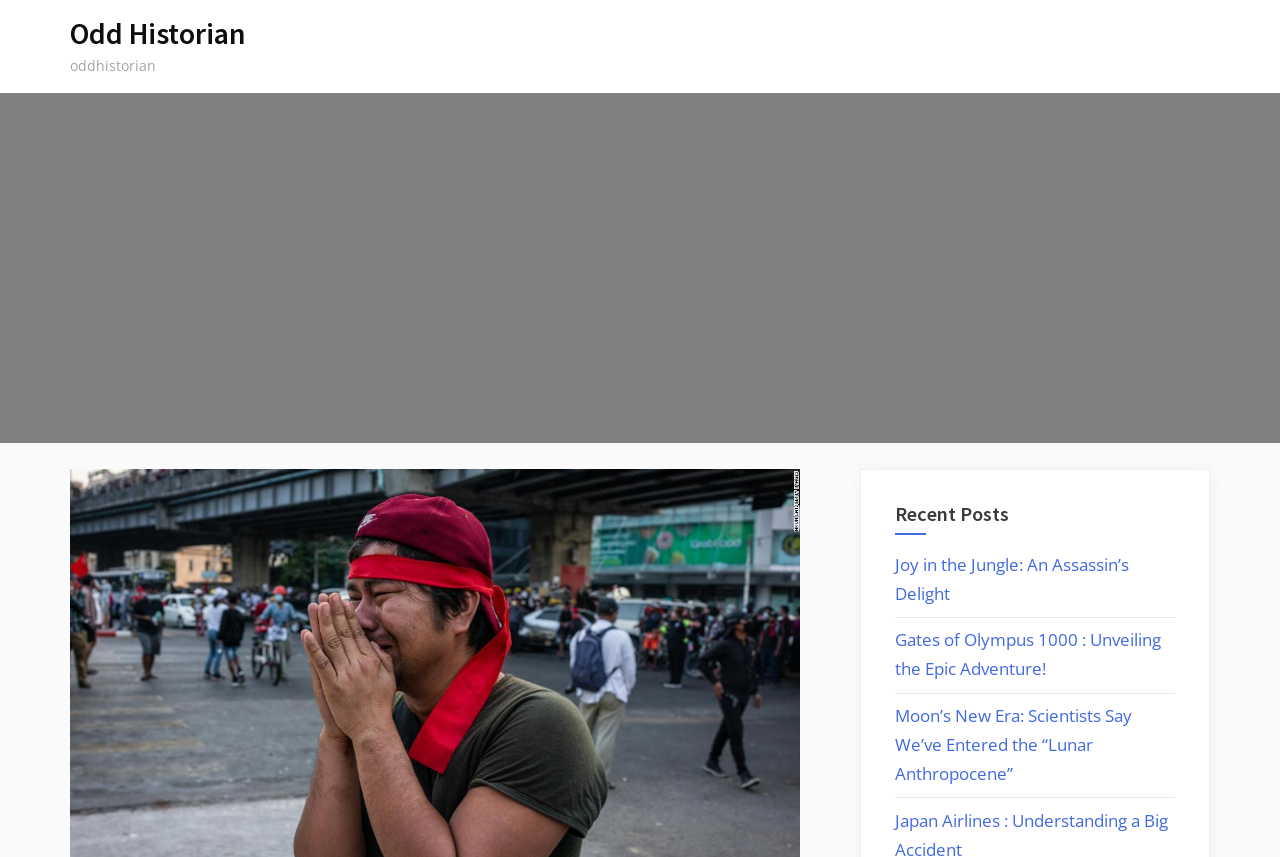Identify the webpage's primary heading and generate its text.

China and Myanmar Need to Talk